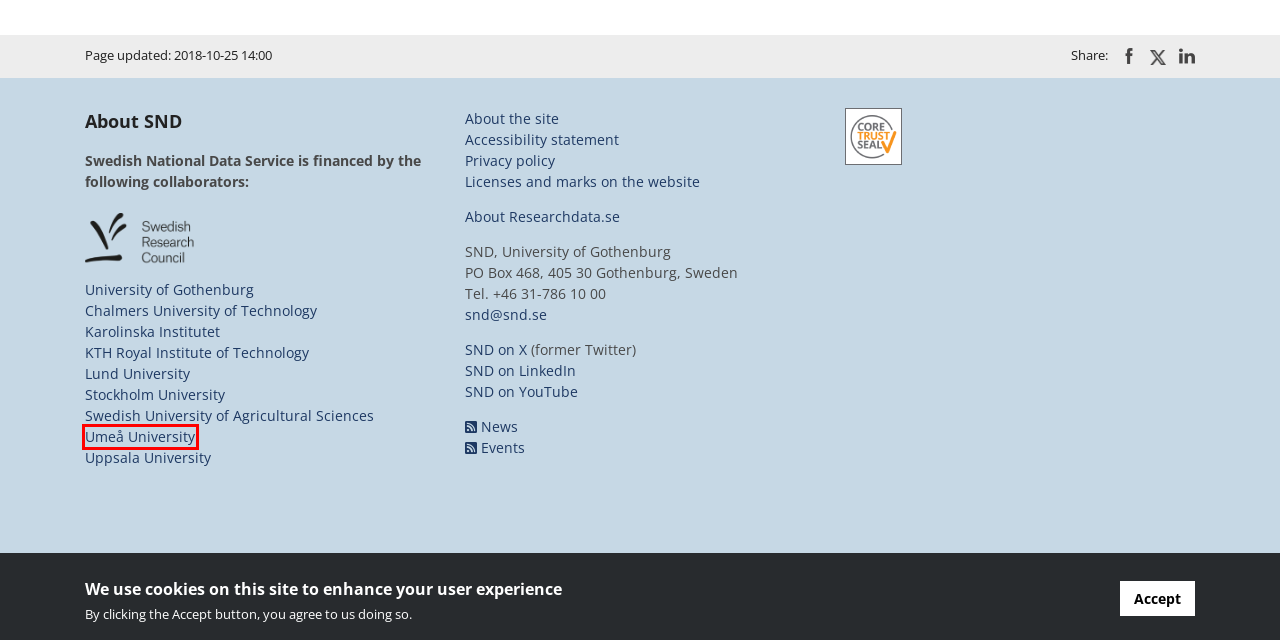Given a screenshot of a webpage featuring a red bounding box, identify the best matching webpage description for the new page after the element within the red box is clicked. Here are the options:
A. Home | Lund University
B. KTH - Sweden’s largest technical university |  KTH
C. Umeå University
D. Accessibility statement | Swedish National Data Service
E. Karolinska Institutet - a medical university
F. Welcome to SLU | Externwebben
G. Stockholm University
H. English

 - Swedish Research Council

C